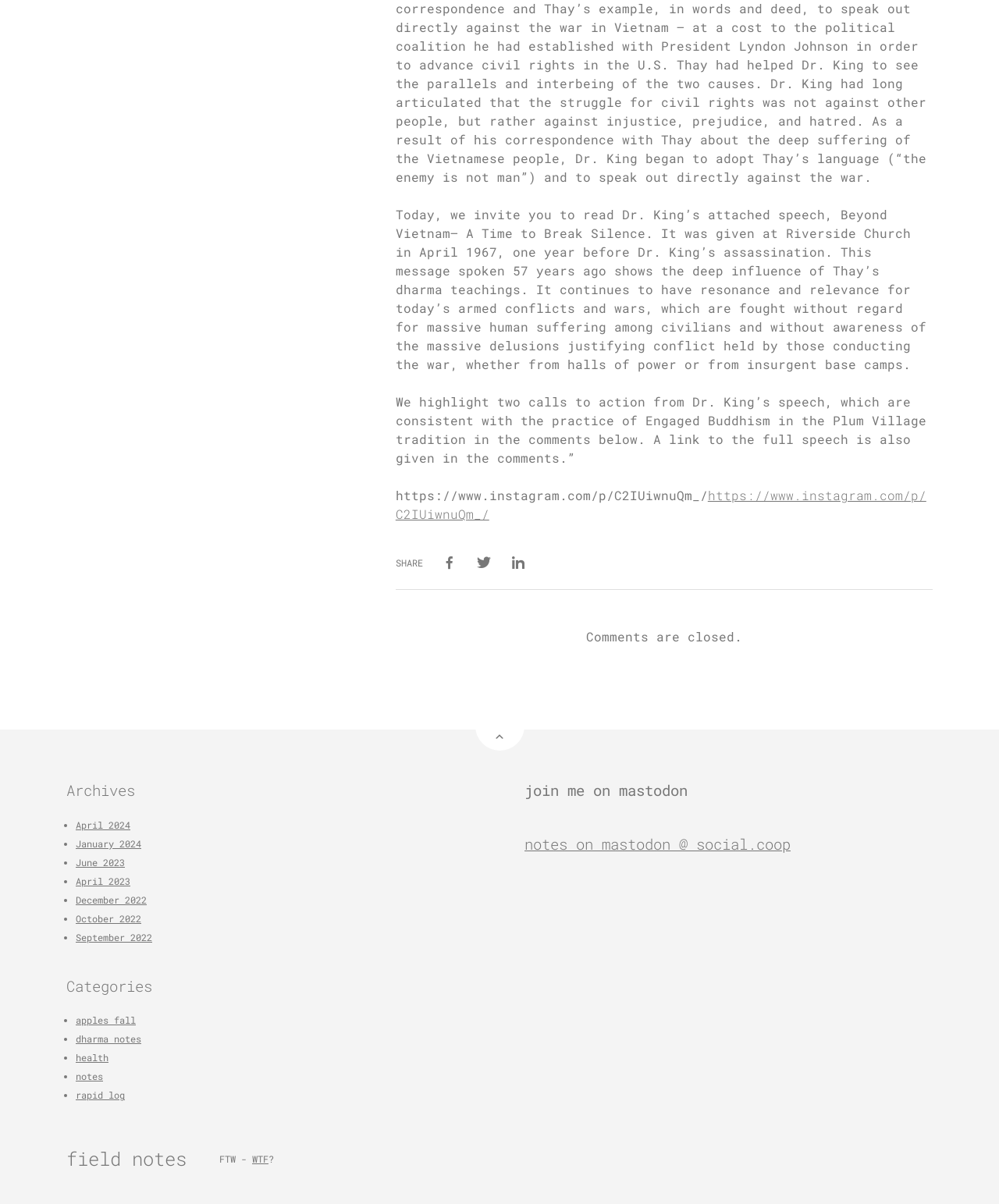Please find the bounding box coordinates of the element that needs to be clicked to perform the following instruction: "View archives". The bounding box coordinates should be four float numbers between 0 and 1, represented as [left, top, right, bottom].

[0.066, 0.648, 0.475, 0.666]